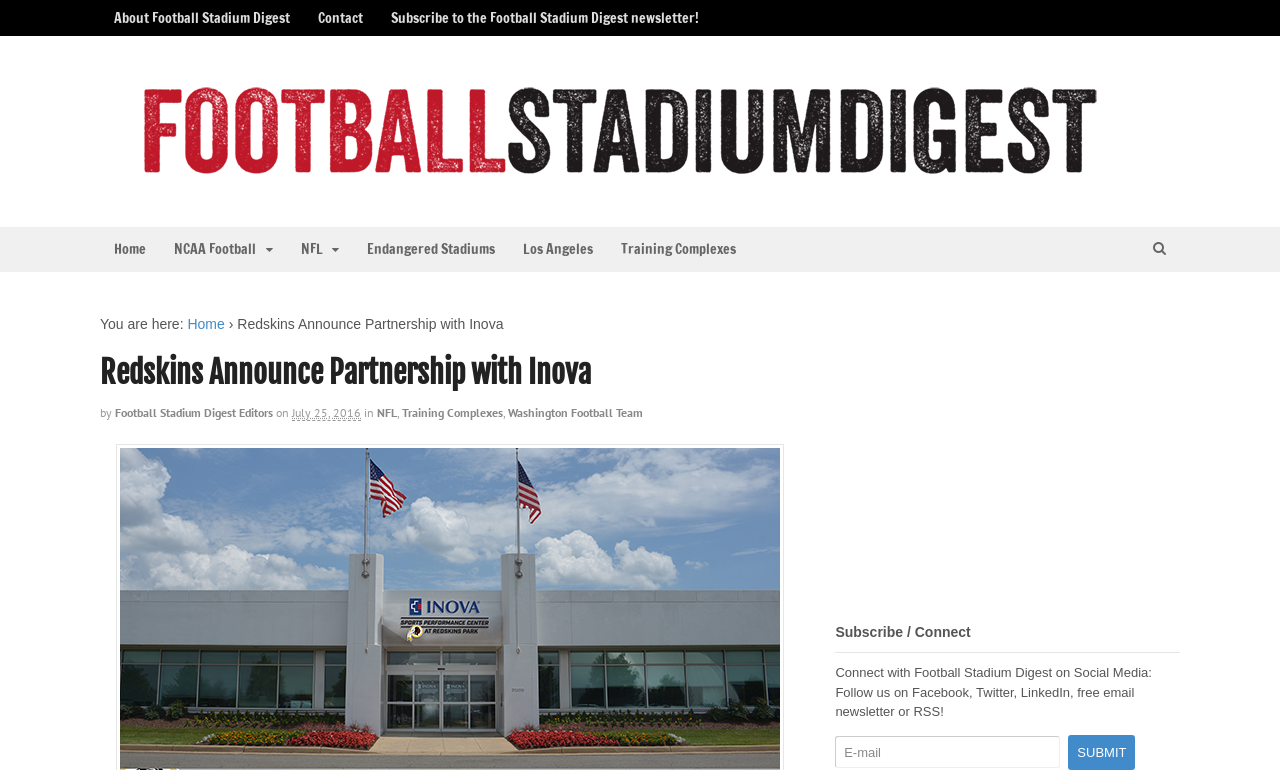Please identify the bounding box coordinates of the region to click in order to complete the given instruction: "Subscribe to the newsletter". The coordinates should be four float numbers between 0 and 1, i.e., [left, top, right, bottom].

[0.295, 0.0, 0.557, 0.047]